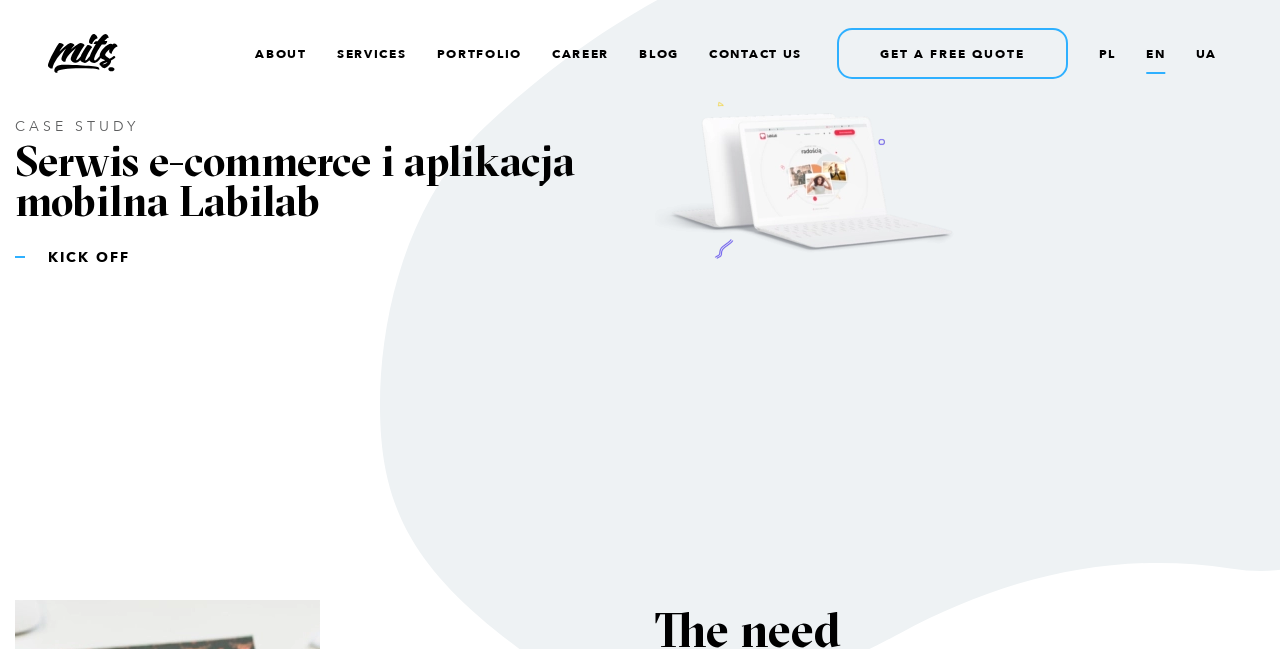Identify the bounding box coordinates of the region I need to click to complete this instruction: "Switch to EN language".

[0.884, 0.035, 0.922, 0.129]